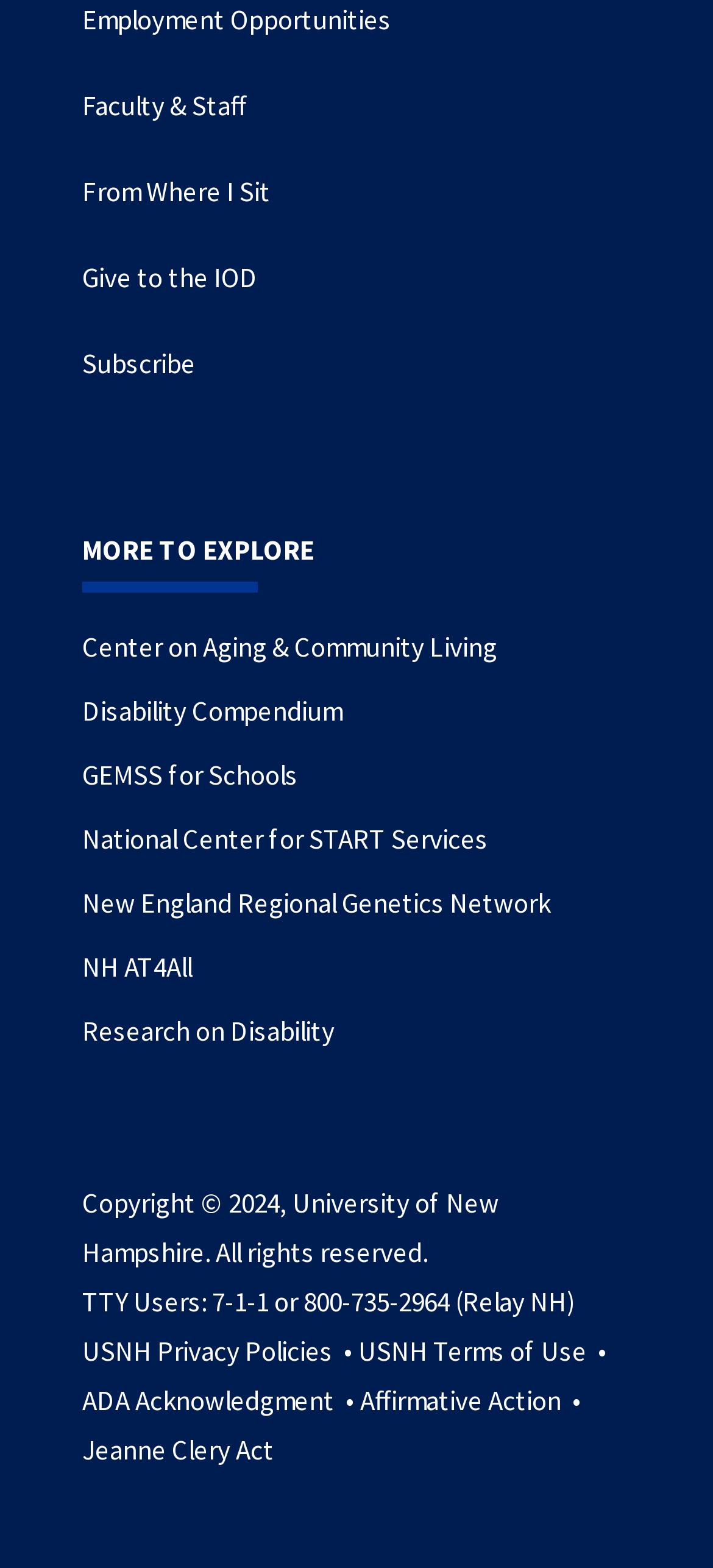Please provide the bounding box coordinates for the element that needs to be clicked to perform the following instruction: "Read about the Disability Compendium". The coordinates should be given as four float numbers between 0 and 1, i.e., [left, top, right, bottom].

[0.115, 0.442, 0.479, 0.464]